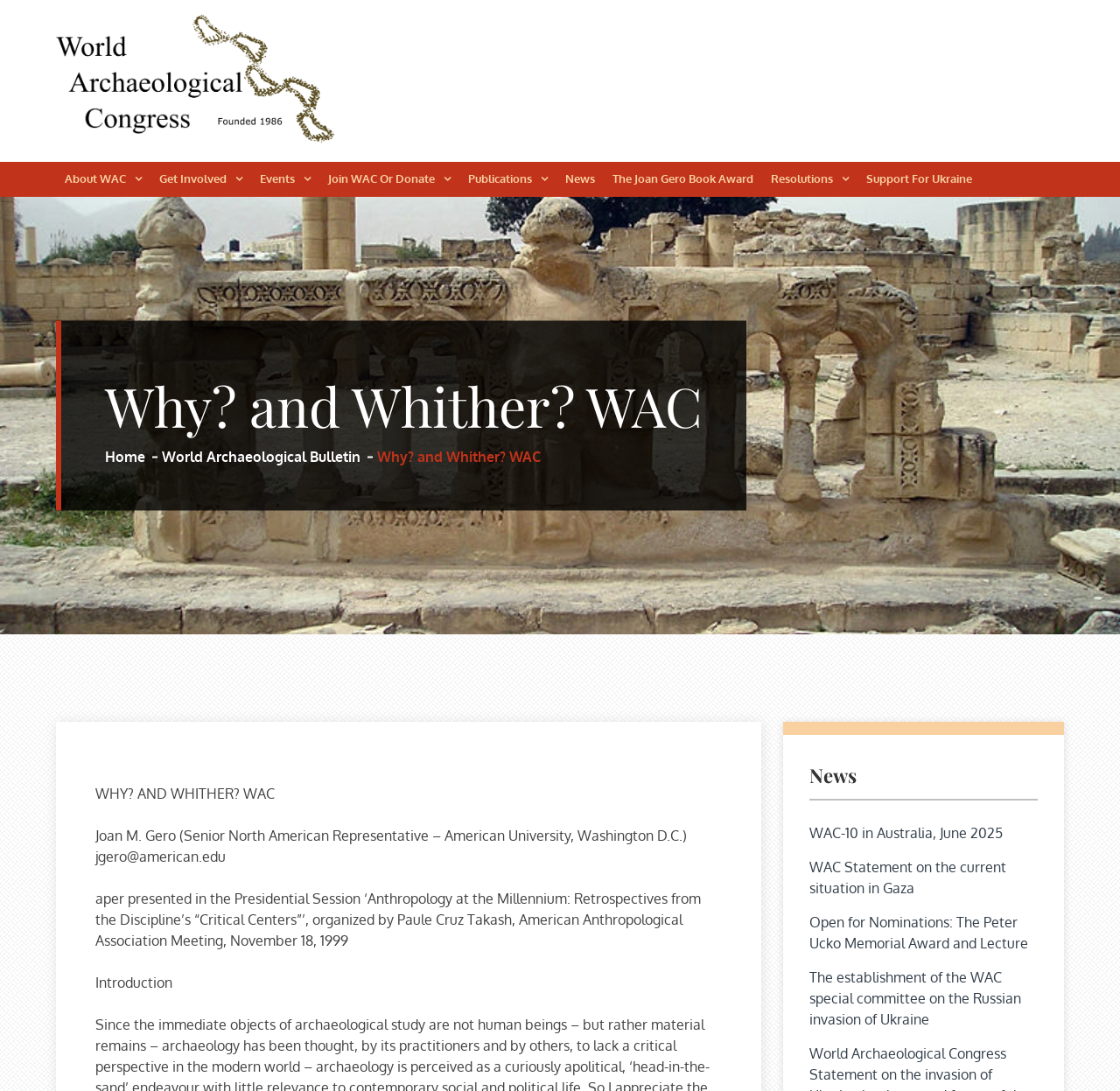Craft a detailed narrative of the webpage's structure and content.

The webpage is about the World Archaeological Congress (WAC). At the top, there is a logo of WAC, which is an image with a link to the organization's homepage. Below the logo, there is a navigation menu with links to various sections of the website, including "About WAC", "Get Involved", "Events", "Join WAC Or Donate", "Publications", "News", and "The Joan Gero Book Award".

On the left side of the page, there is a header section with a heading that reads "Why? and Whither? WAC". Below this heading, there is a breadcrumbs navigation menu that shows the current page's location within the website's hierarchy. The breadcrumbs menu includes links to "Home" and "World Archaeological Bulletin".

The main content of the page is divided into two sections. The top section has a heading that reads "News" and lists several news articles with links to their full content. The news articles include "WAC-10 in Australia, June 2025", "WAC Statement on the current situation in Gaza", "Open for Nominations: The Peter Ucko Memorial Award and Lecture", and "The establishment of the WAC special committee on the Russian invasion of Ukraine".

The bottom section of the page appears to be an article or a presentation titled "Why? and Whither? WAC". The article is written by Joan M. Gero, a Senior North American Representative of WAC, and includes an introduction and a presentation that was given at the American Anthropological Association Meeting in 1999.